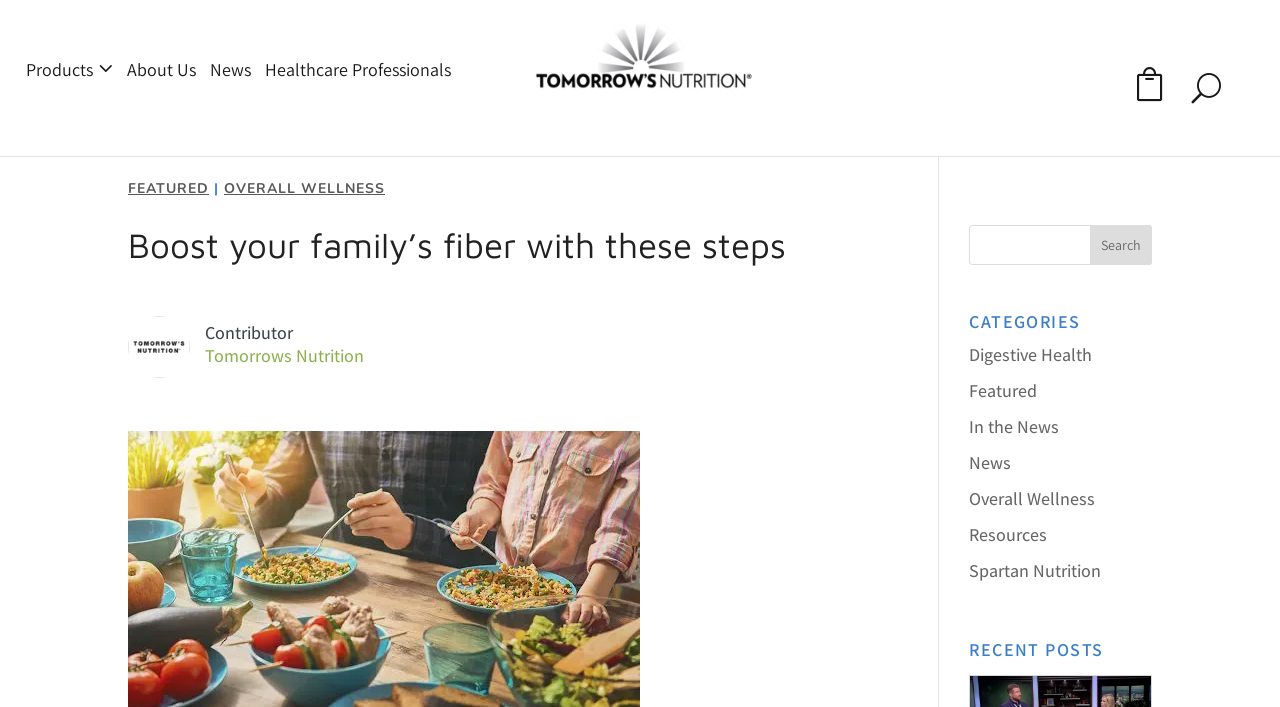What is the logo of Tomorrow's Nutrition?
Based on the image, provide a one-word or brief-phrase response.

Tomorrows Nutrition Logo